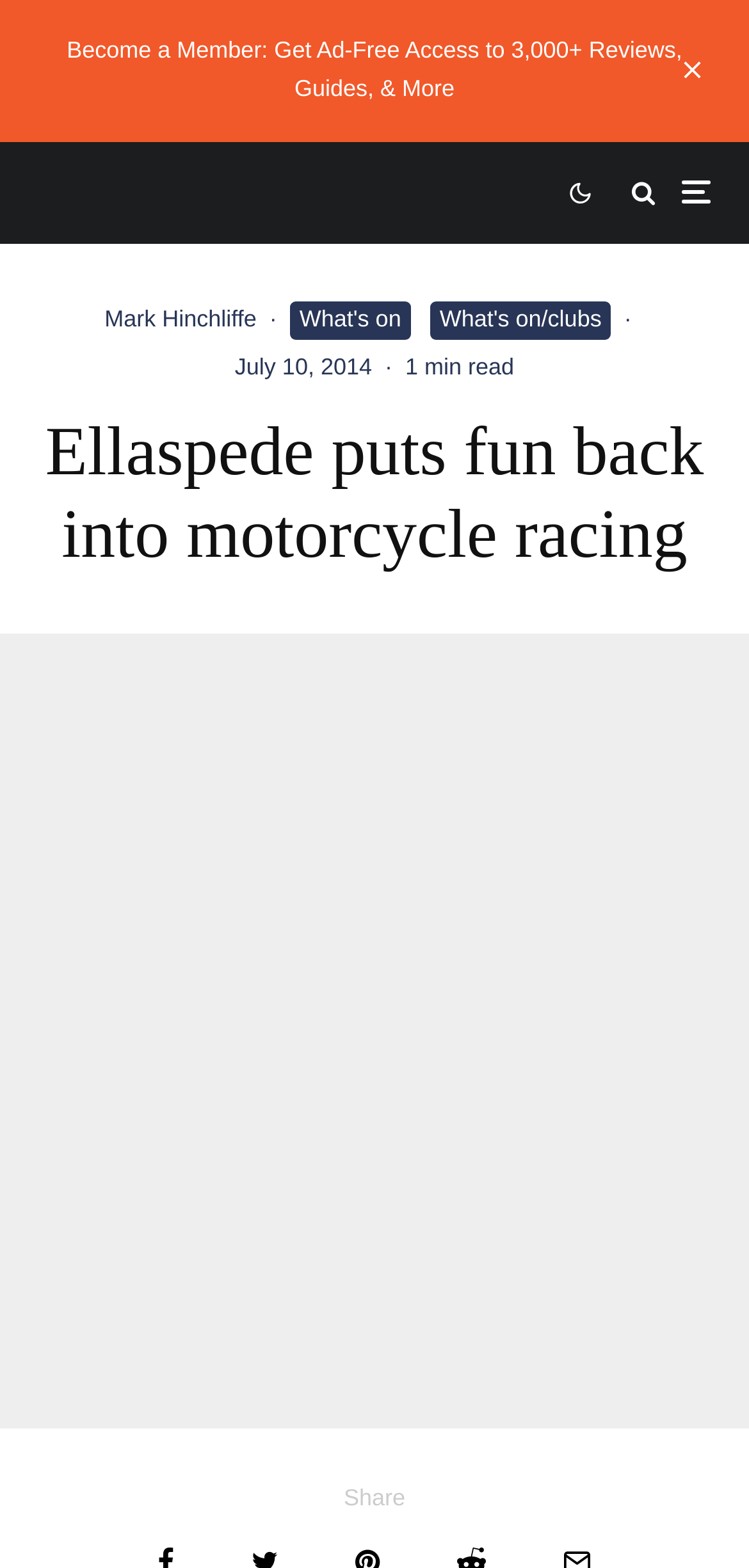How many social media links are there?
Based on the image, answer the question with a single word or brief phrase.

3